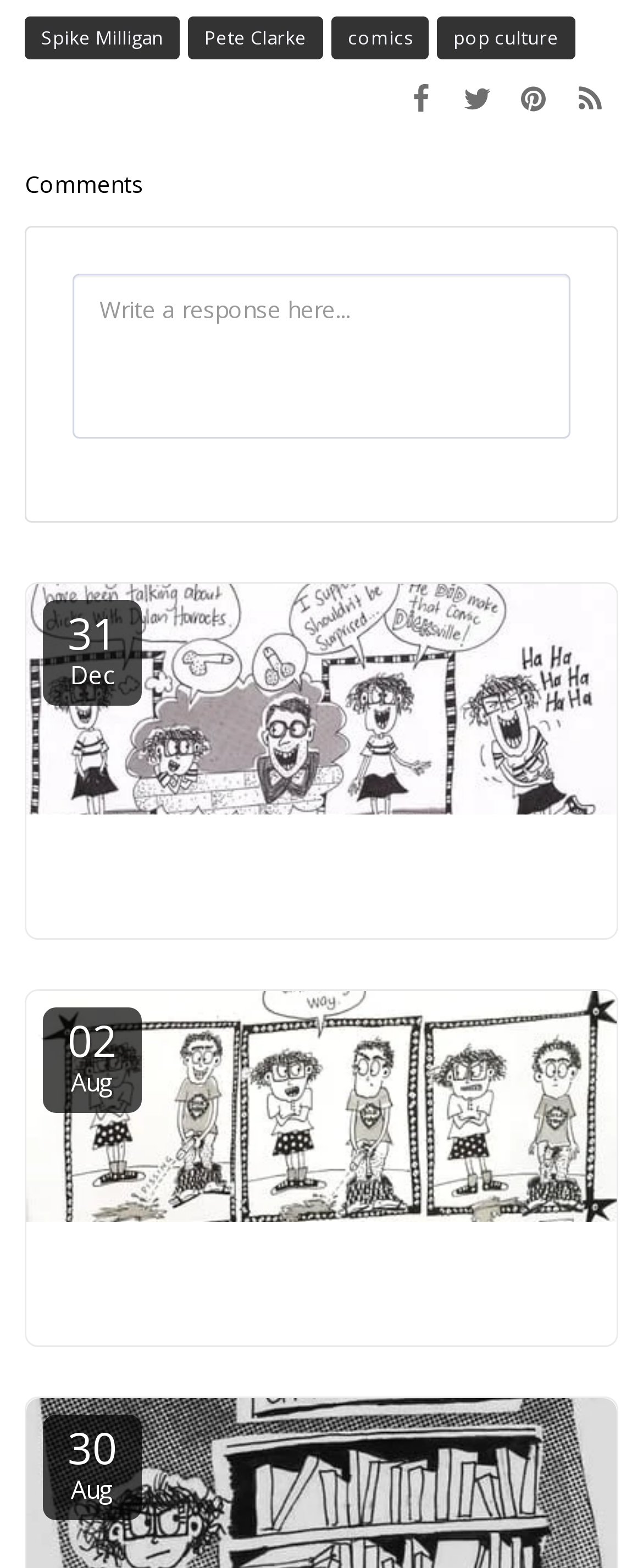Bounding box coordinates are given in the format (top-left x, top-left y, bottom-right x, bottom-right y). All values should be floating point numbers between 0 and 1. Provide the bounding box coordinate for the UI element described as: Where is the cock?

[0.092, 0.541, 0.908, 0.562]